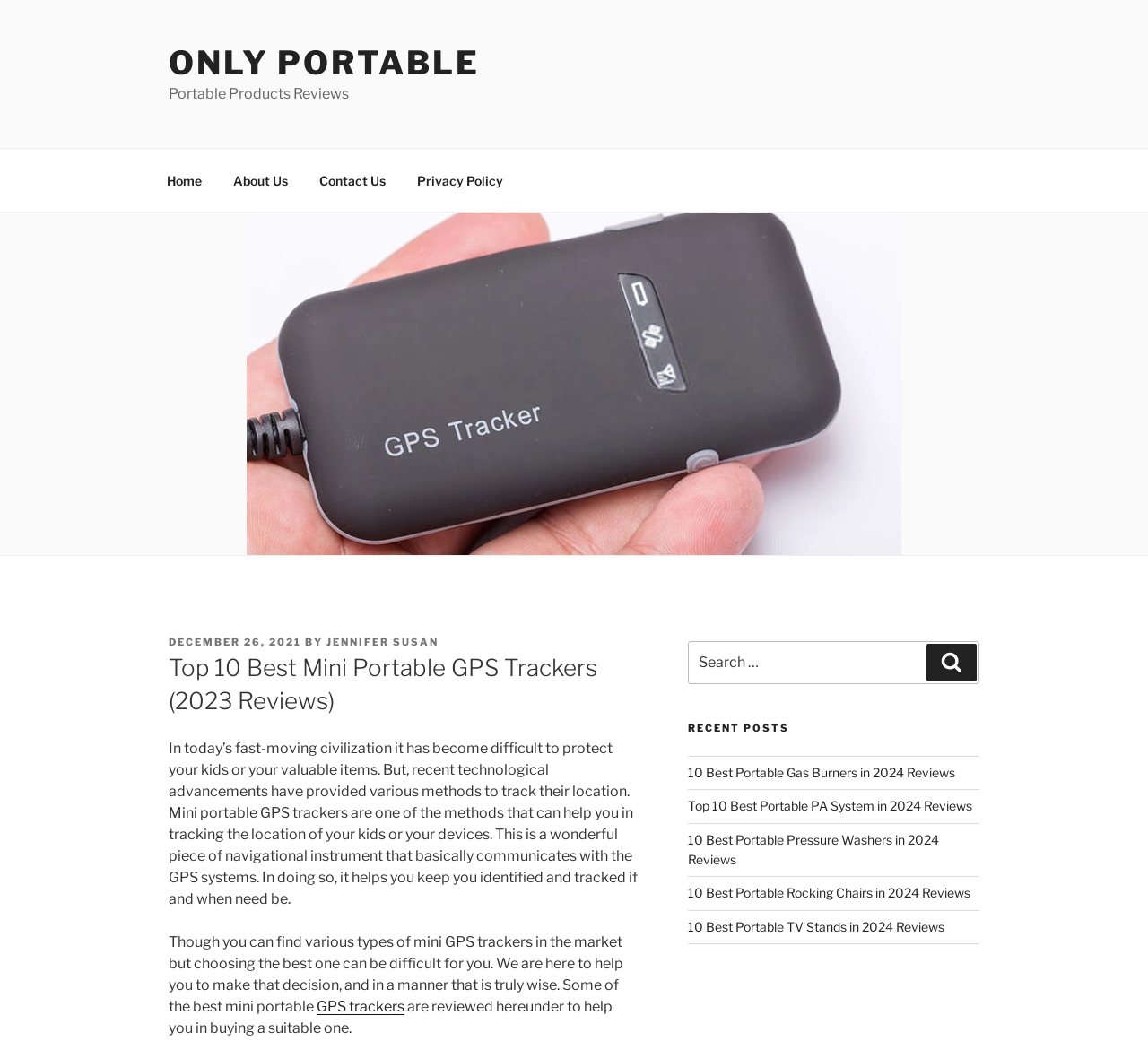What is the topic of the current article?
Use the image to answer the question with a single word or phrase.

Mini portable GPS trackers